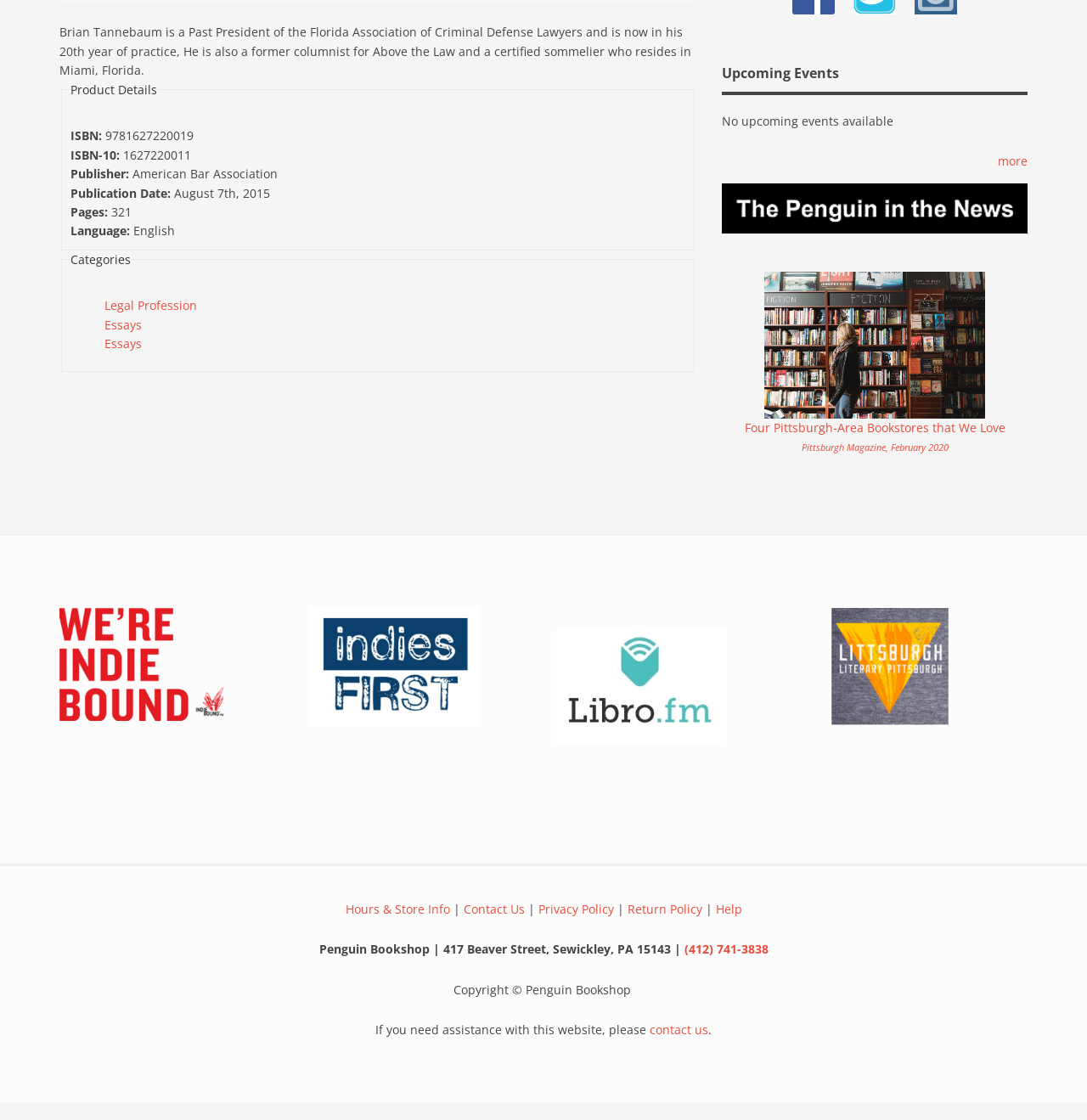Determine the bounding box coordinates of the UI element described by: "Privacy Policy".

[0.495, 0.804, 0.564, 0.819]